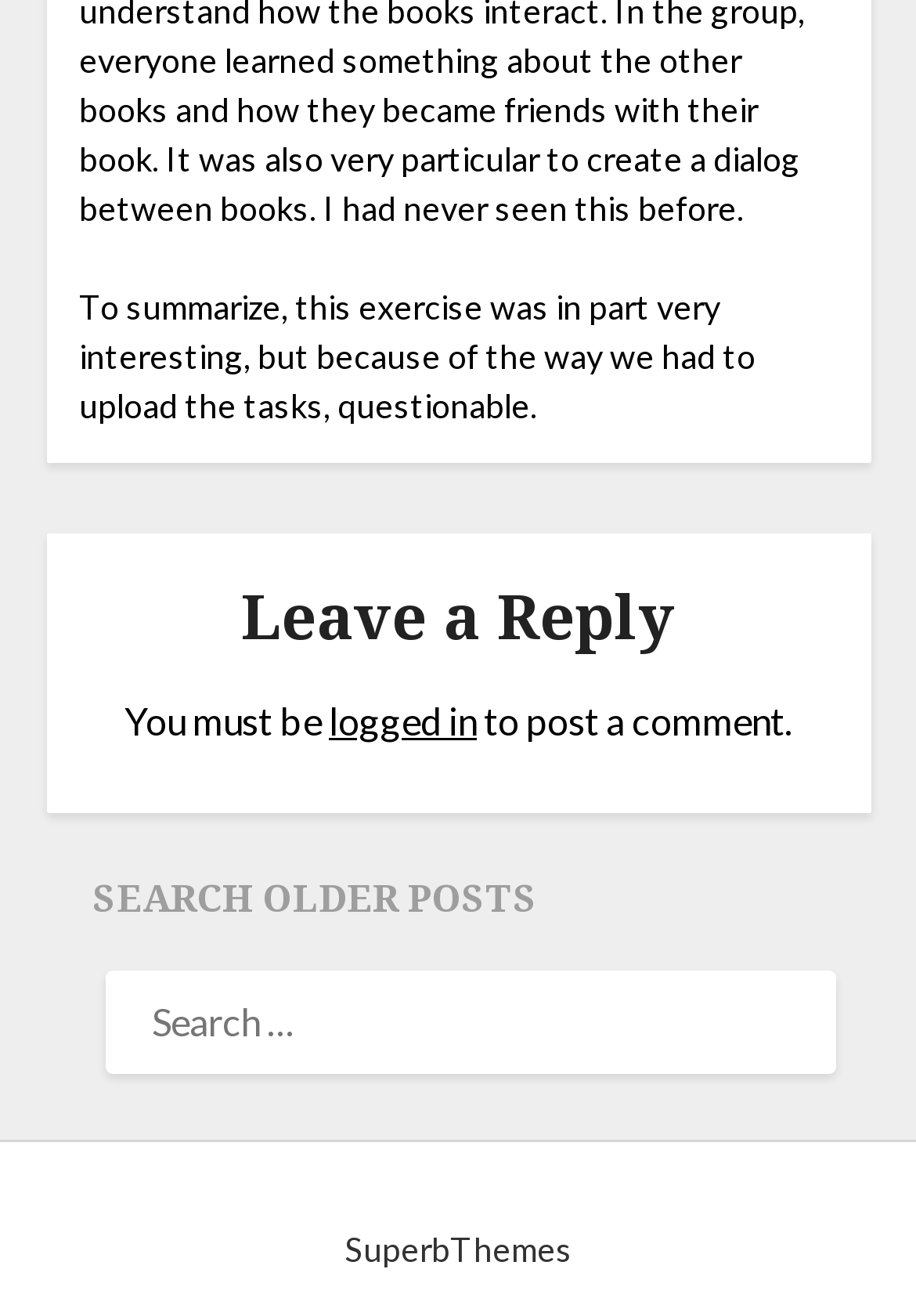Use a single word or phrase to respond to the question:
What is the purpose of the text box?

search